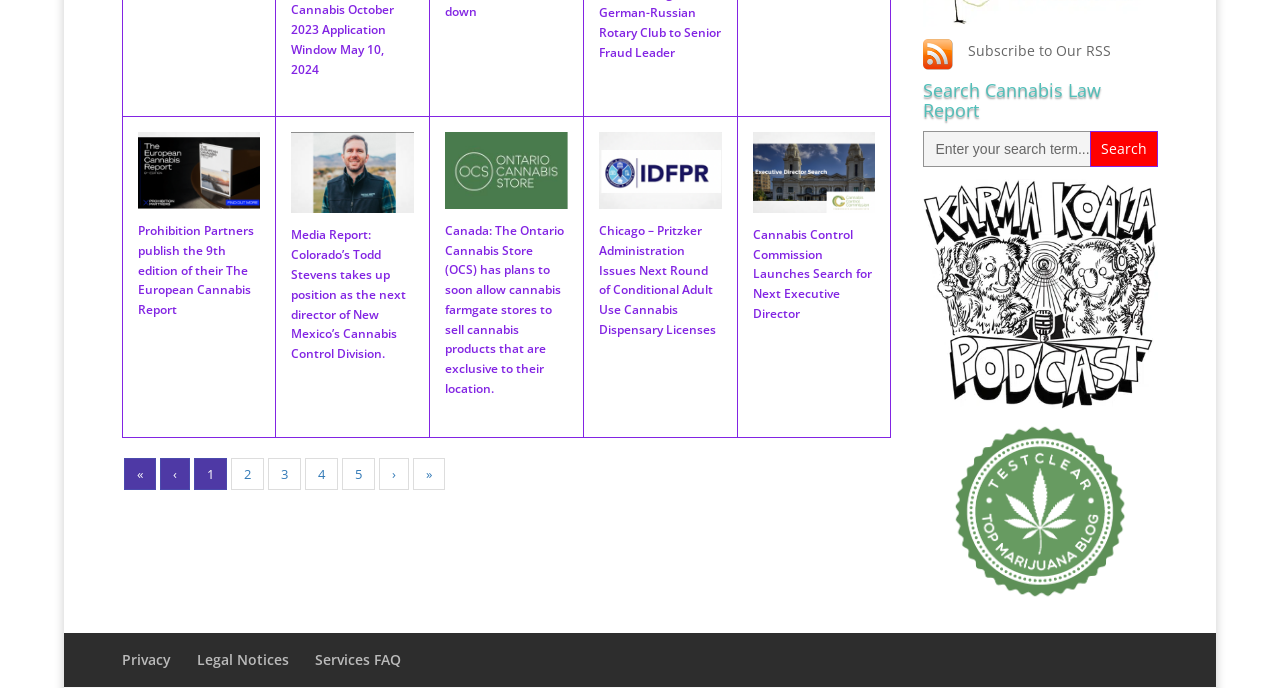Identify the bounding box coordinates of the clickable region necessary to fulfill the following instruction: "Read the European Cannabis Report". The bounding box coordinates should be four float numbers between 0 and 1, i.e., [left, top, right, bottom].

[0.107, 0.239, 0.203, 0.267]